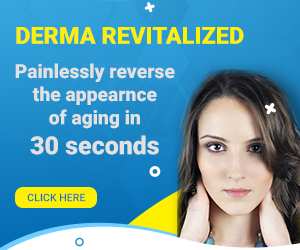Please examine the image and provide a detailed answer to the question: What is the target audience for this advertisement?

The caption states that this advertisement targets individuals interested in skincare and anti-aging treatments, implying that the product is intended for those seeking solutions for aging skin.